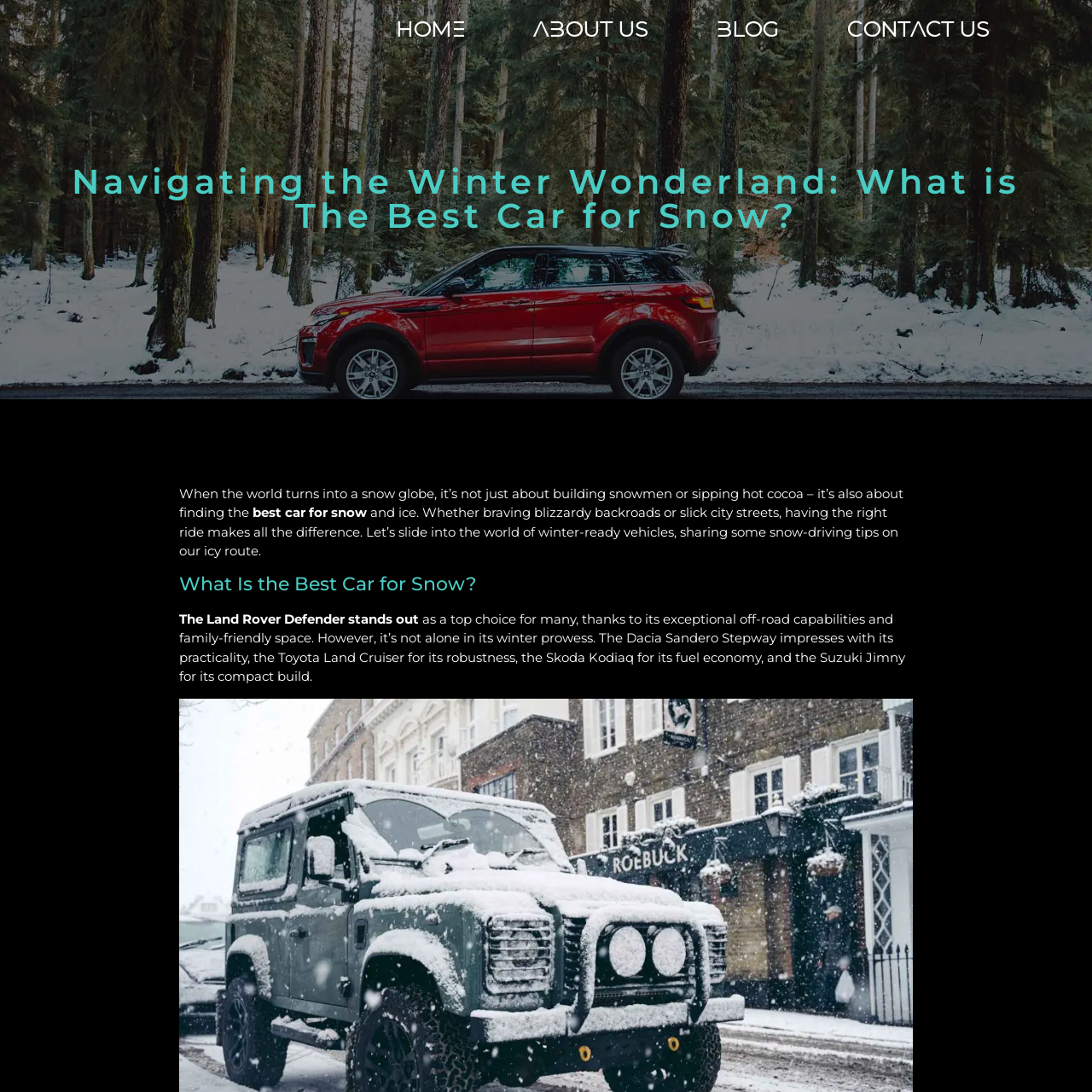What is the purpose of the webpage?
Look at the webpage screenshot and answer the question with a detailed explanation.

The webpage aims to share snow-driving tips and provide information about the best cars for snowy conditions, as indicated by the sentence 'Let’s slide into the world of winter-ready vehicles, sharing some snow-driving tips on our icy route.'